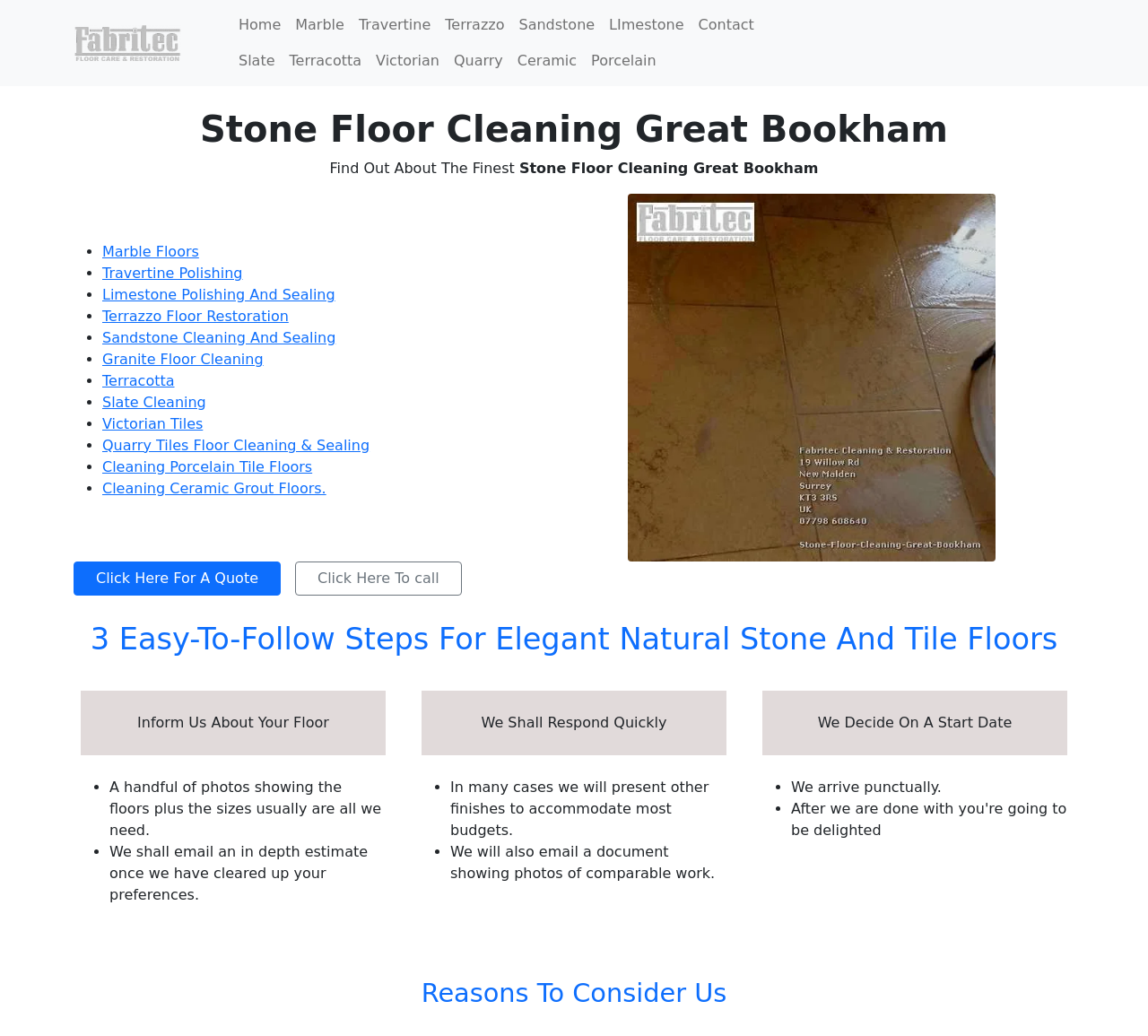How many steps are involved in getting a quote?
Please provide a single word or phrase based on the screenshot.

3 easy steps